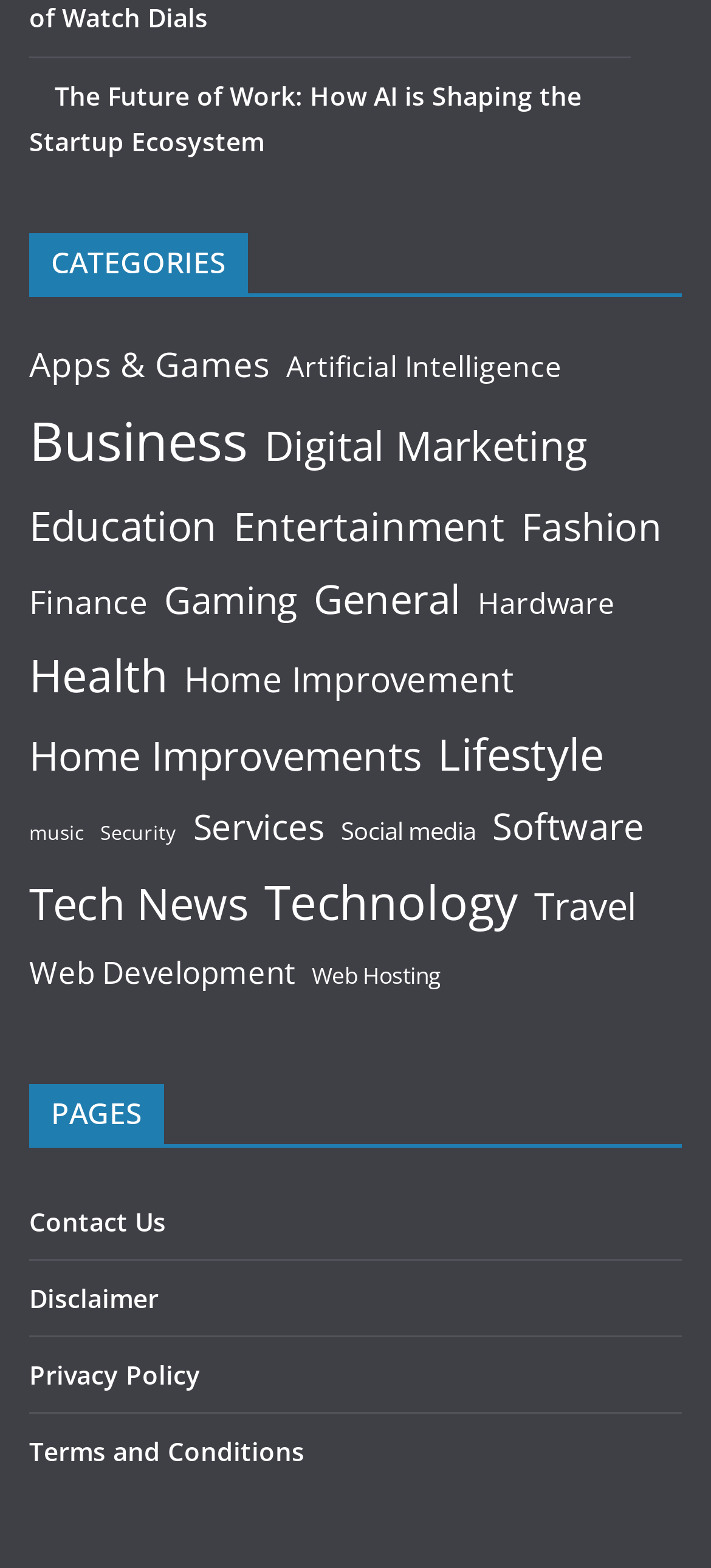Determine the bounding box coordinates for the UI element with the following description: "Disclaimer". The coordinates should be four float numbers between 0 and 1, represented as [left, top, right, bottom].

[0.041, 0.817, 0.223, 0.839]